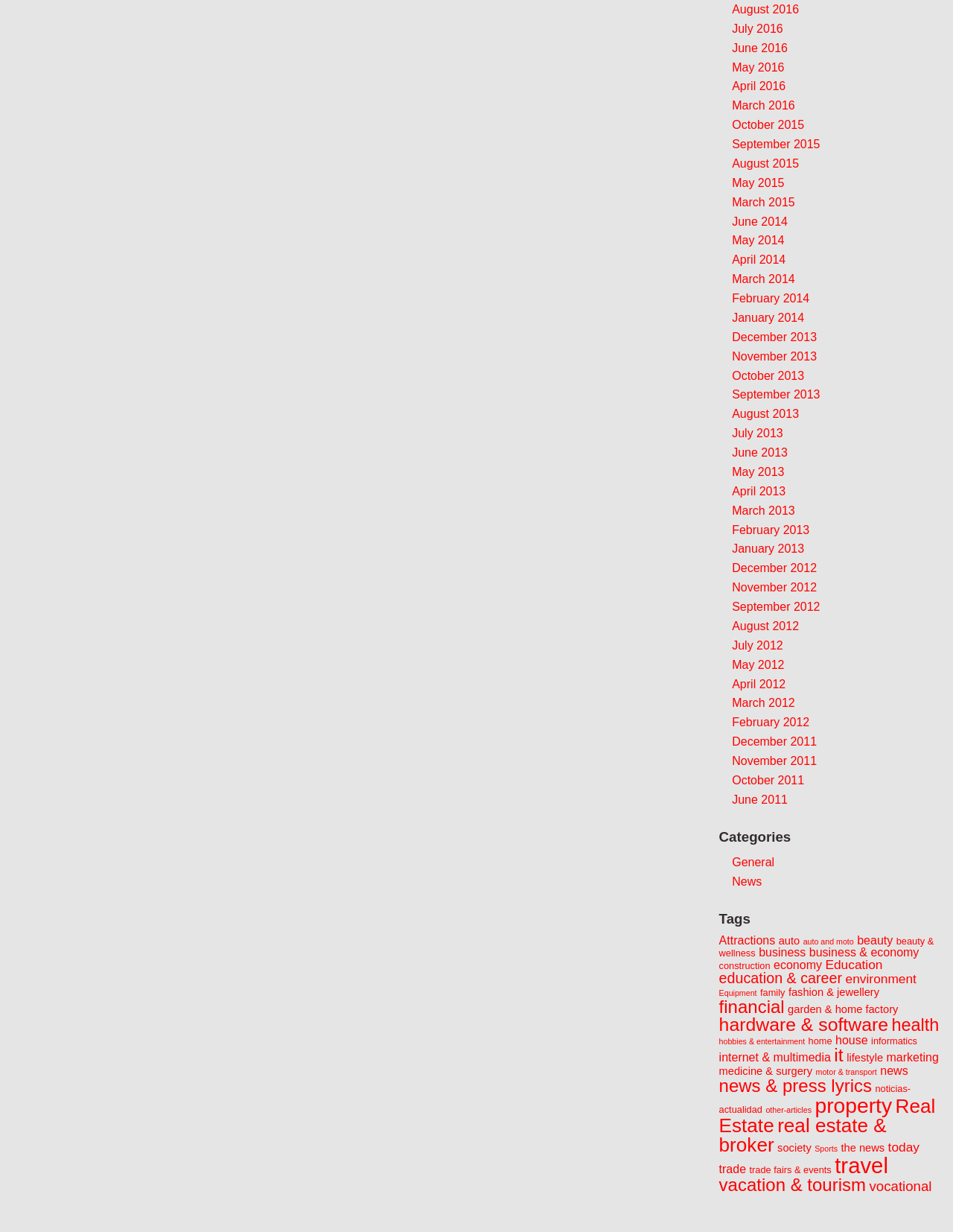Answer succinctly with a single word or phrase:
How many tags are listed on the webpage?

30